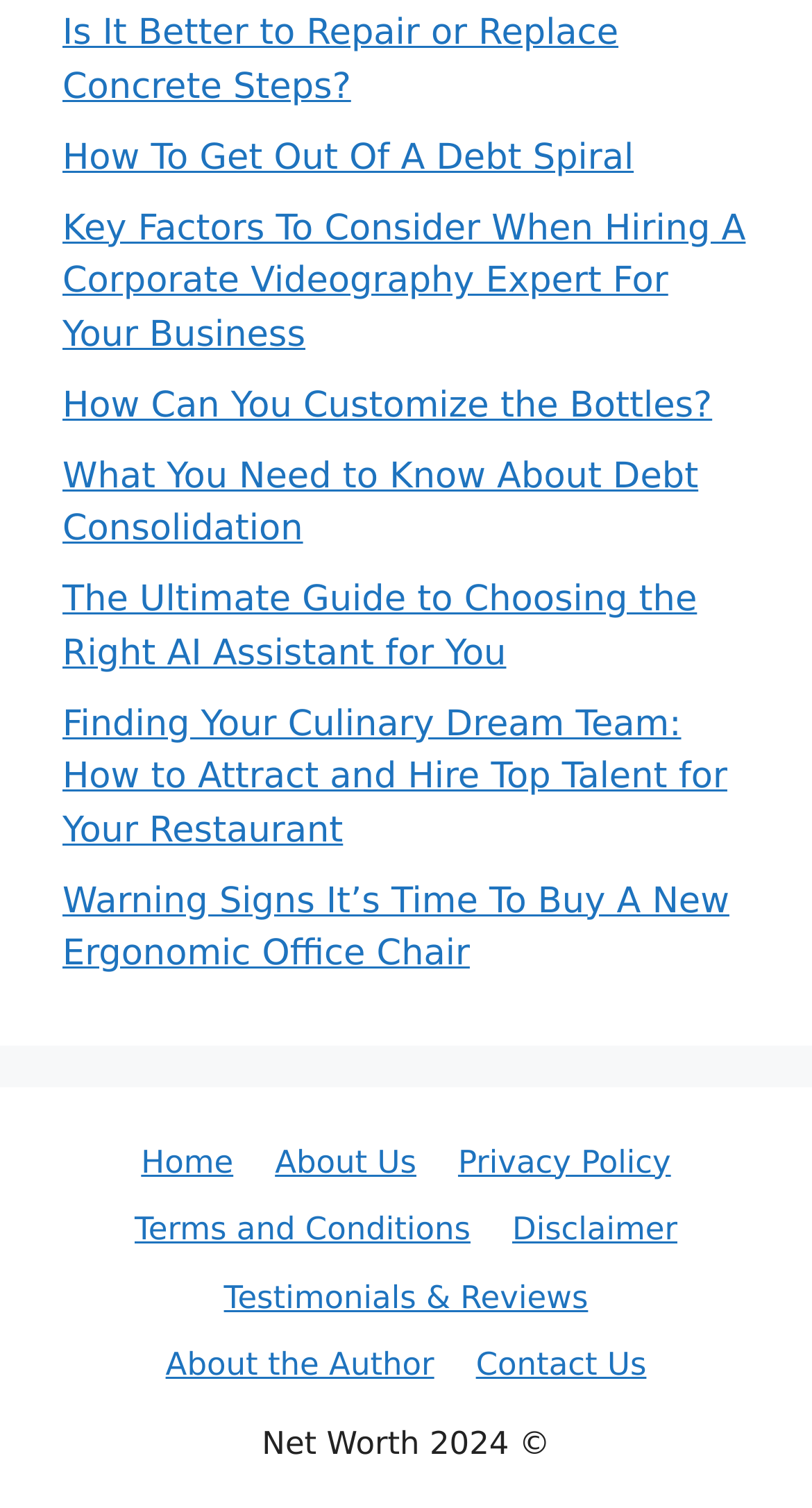Kindly determine the bounding box coordinates of the area that needs to be clicked to fulfill this instruction: "read testimonials and reviews".

[0.276, 0.848, 0.724, 0.872]